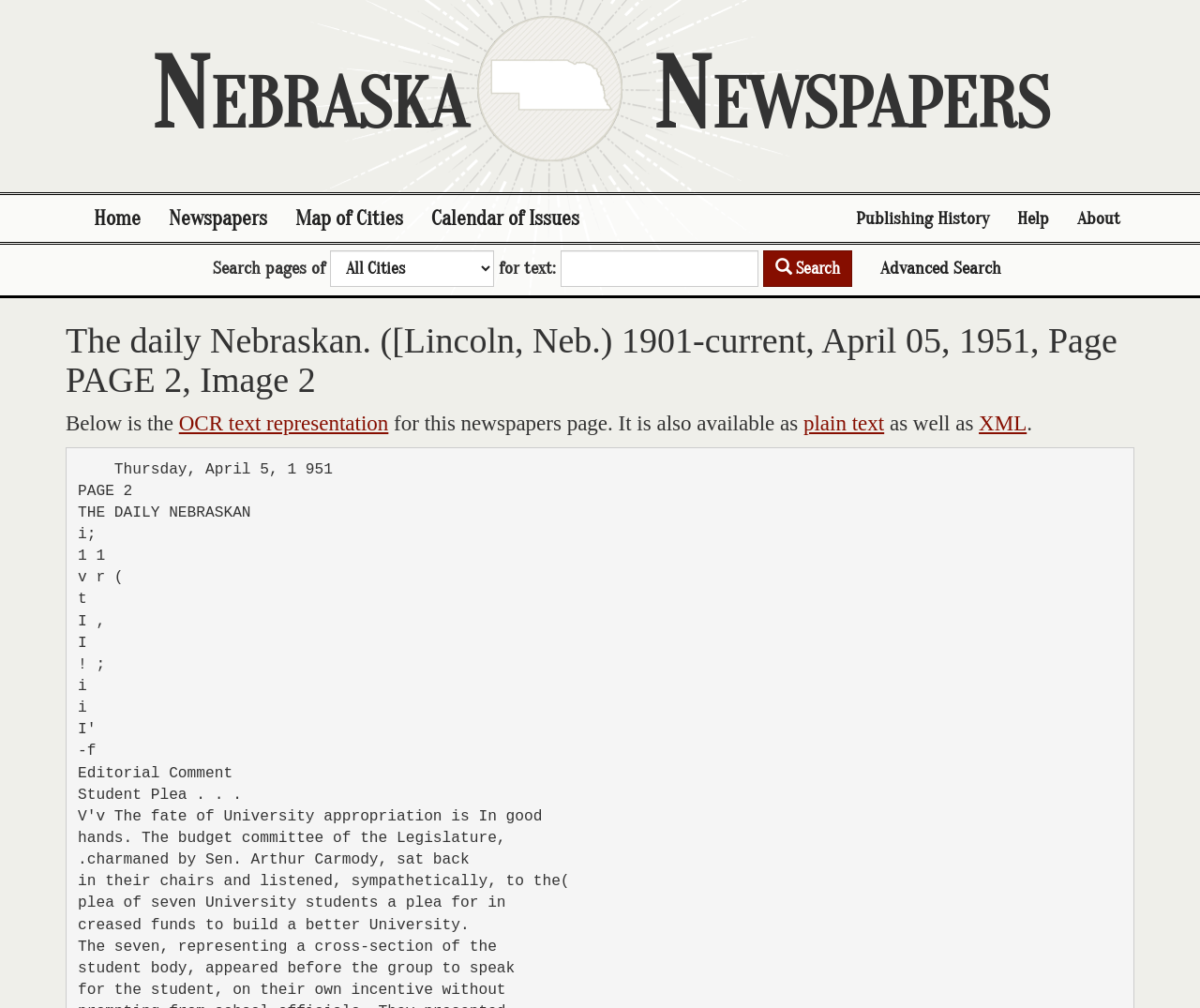Please predict the bounding box coordinates of the element's region where a click is necessary to complete the following instruction: "Go to Advanced Search". The coordinates should be represented by four float numbers between 0 and 1, i.e., [left, top, right, bottom].

[0.722, 0.243, 0.846, 0.289]